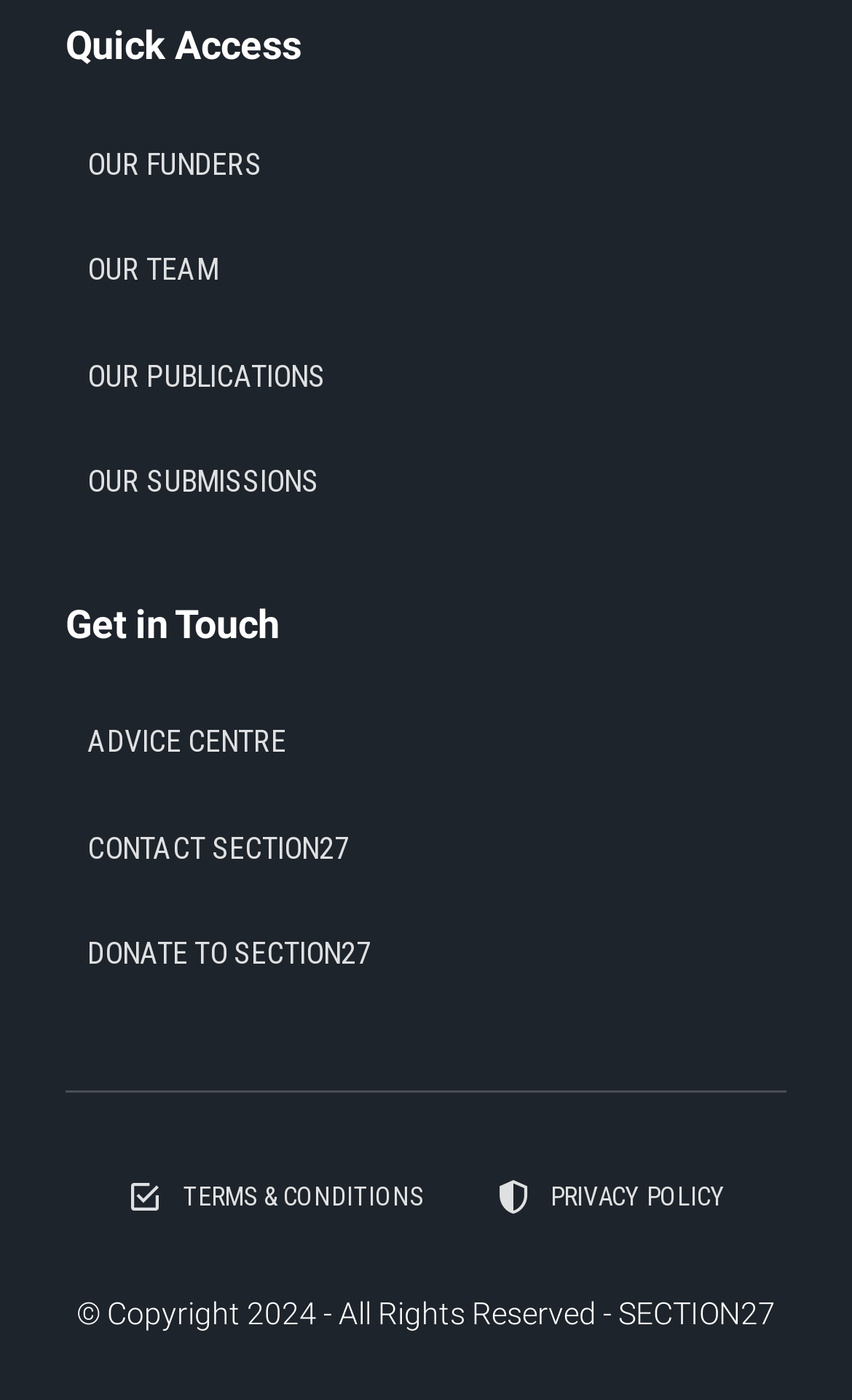Please determine the bounding box coordinates for the UI element described as: "Our Submissions".

[0.103, 0.311, 0.923, 0.379]